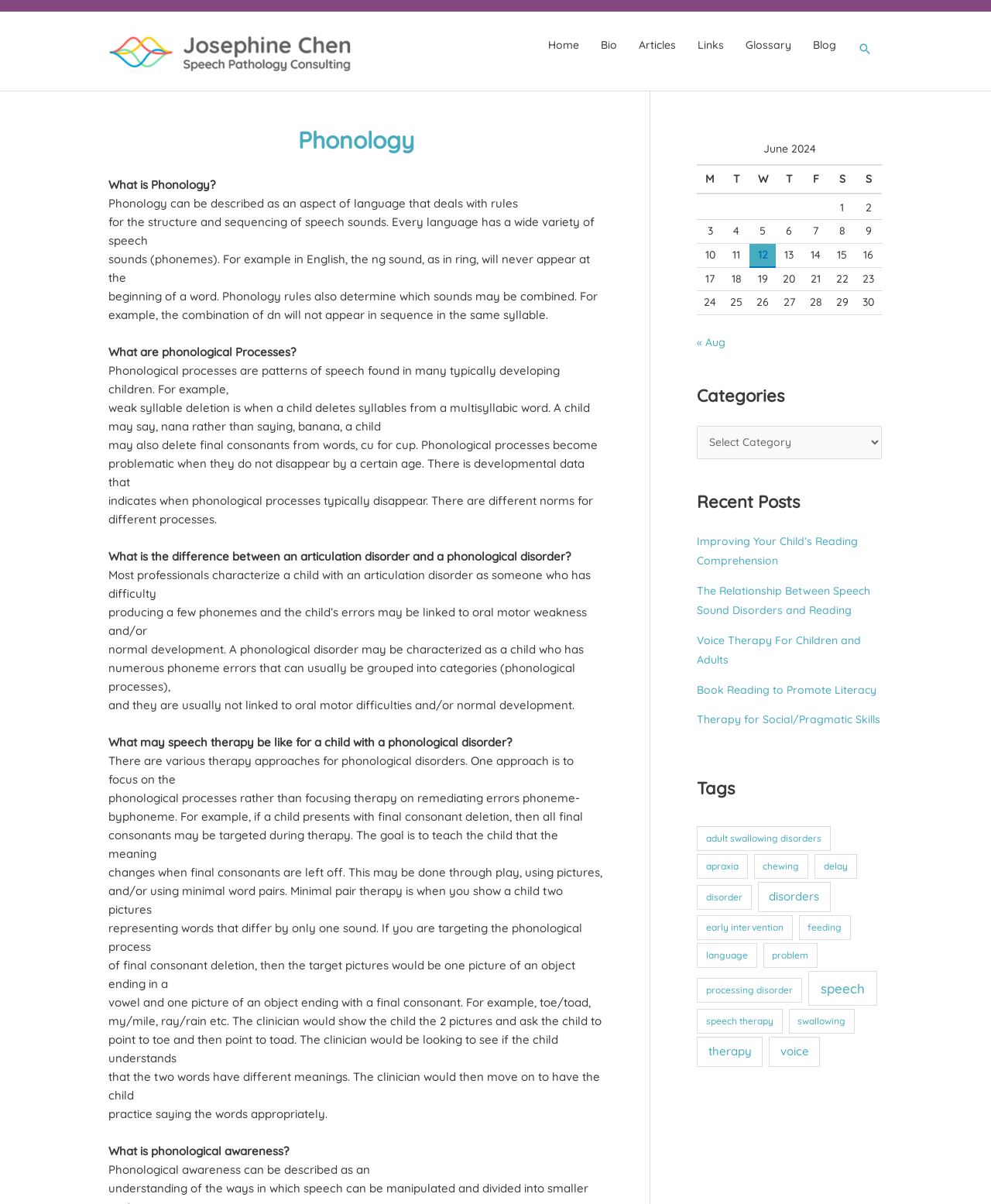Provide an in-depth caption for the contents of the webpage.

This webpage is about phonology, a aspect of language that deals with the rules for the structure and sequencing of speech sounds. At the top, there is a navigation bar with links to "Home", "Bio", "Articles", "Links", "Glossary", "Blog", and a search icon. Below the navigation bar, there is a header with the title "Phonology" and a brief introduction to what phonology is.

The main content of the page is divided into several sections, each with a heading and a block of text. The first section explains what phonology is, followed by sections on phonological processes, the difference between articulation disorders and phonological disorders, and what speech therapy may be like for a child with a phonological disorder.

The text is dense and informative, with many paragraphs and sentences that provide detailed explanations of phonological concepts. There are no images on the page, but there is a table at the bottom with a calendar for June 2024.

The layout of the page is clean and organized, with clear headings and concise text. The navigation bar is at the top, and the main content is below it, with each section clearly separated from the others.